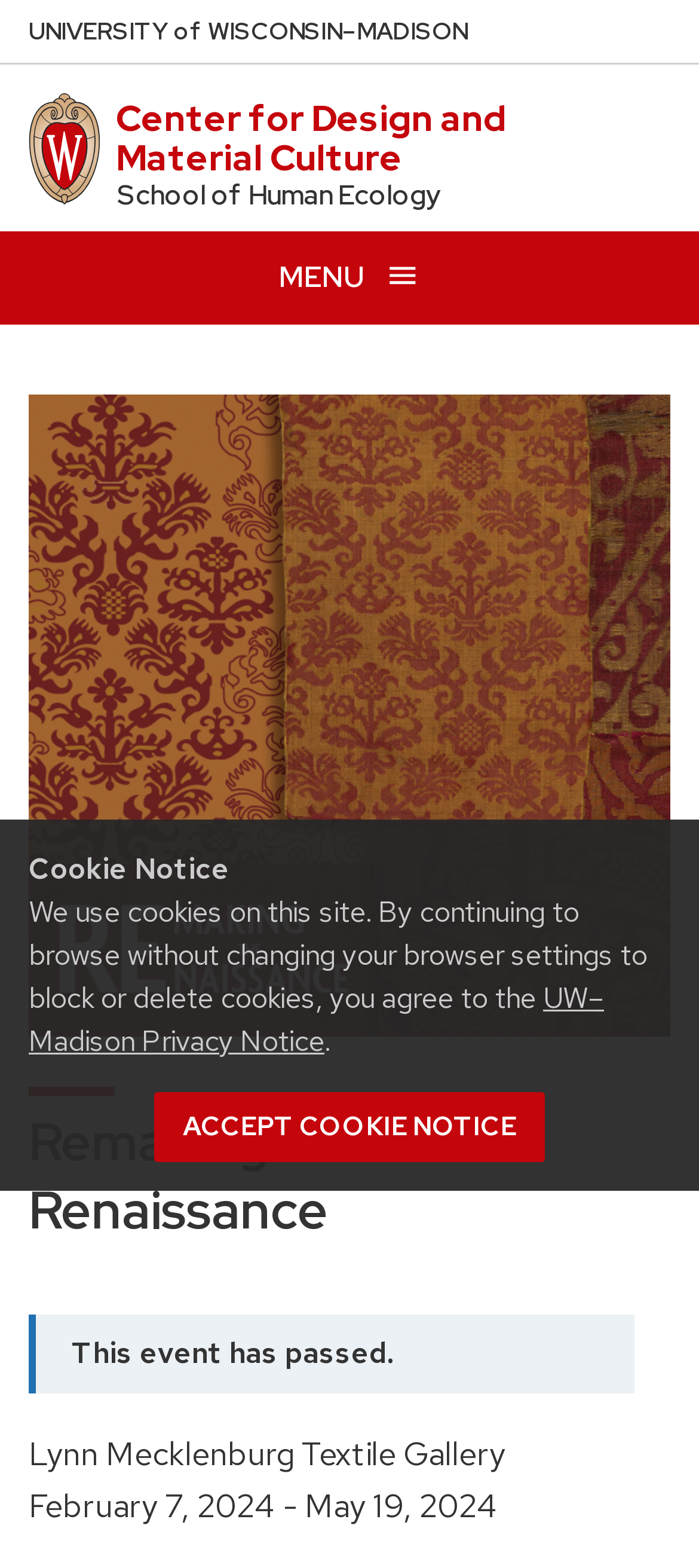Please provide a one-word or short phrase answer to the question:
What is the date range of the event?

February 7, 2024 - May 19, 2024